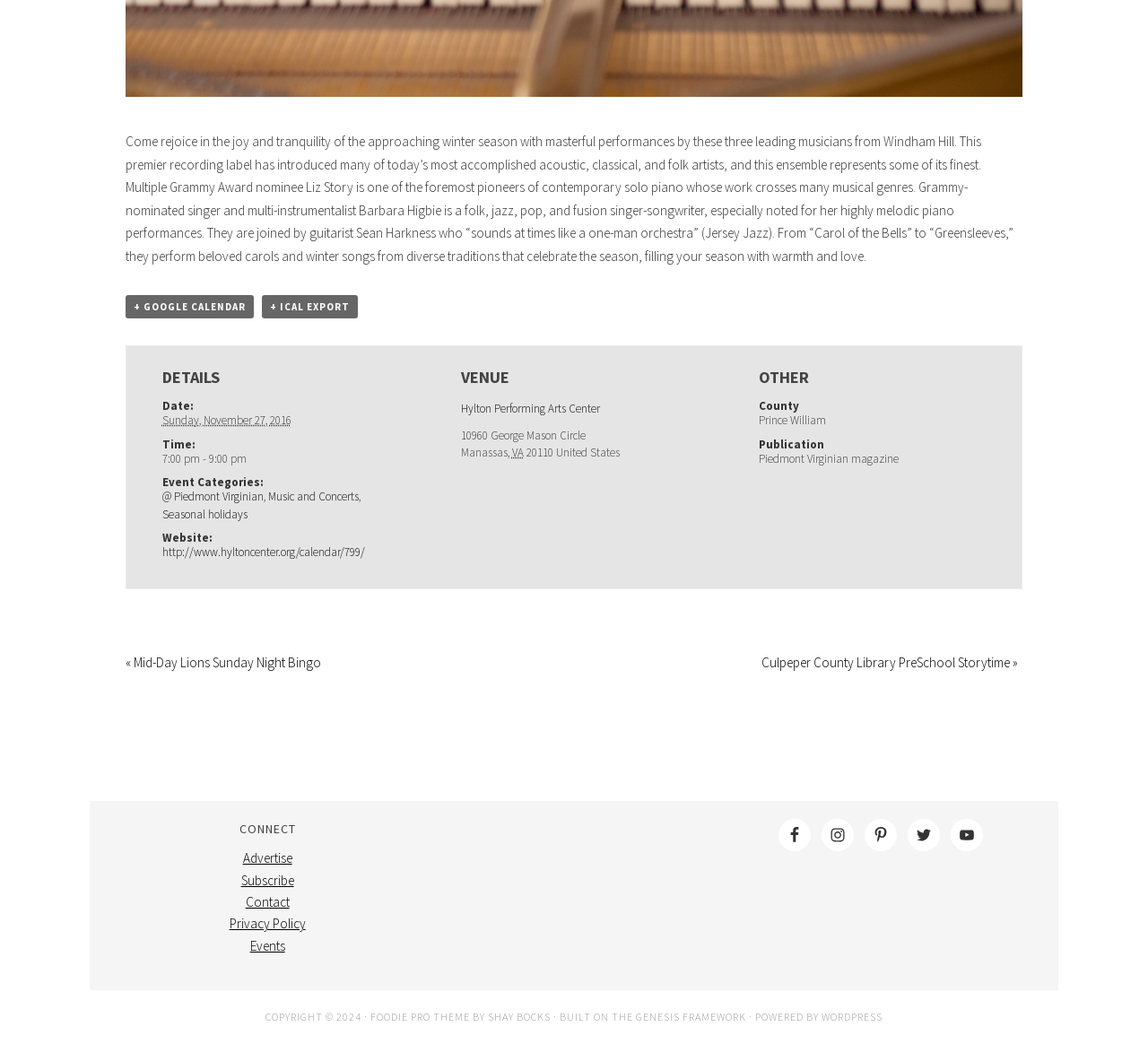Please locate the clickable area by providing the bounding box coordinates to follow this instruction: "Export to ICAL".

[0.228, 0.283, 0.312, 0.305]